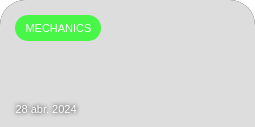What color is the 'MECHANICS' label?
Could you answer the question in a detailed manner, providing as much information as possible?

The 'MECHANICS' label stands out with its vibrant green color, which is used to draw attention to the subject matter and engage enthusiasts and readers interested in the technical aspects of cycling.